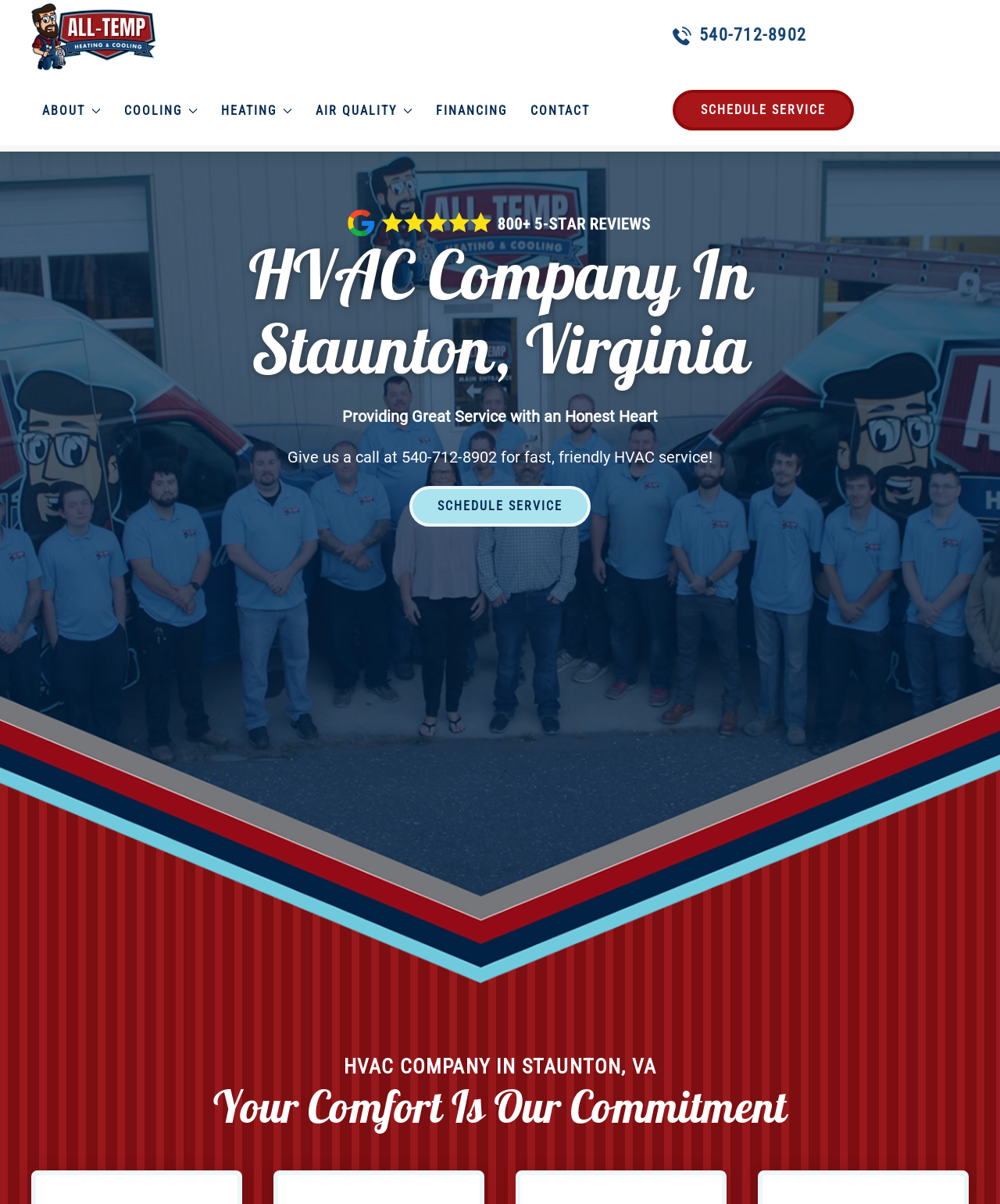Answer the question below using just one word or a short phrase: 
How can I schedule a service?

By clicking 'SCHEDULE SERVICE'